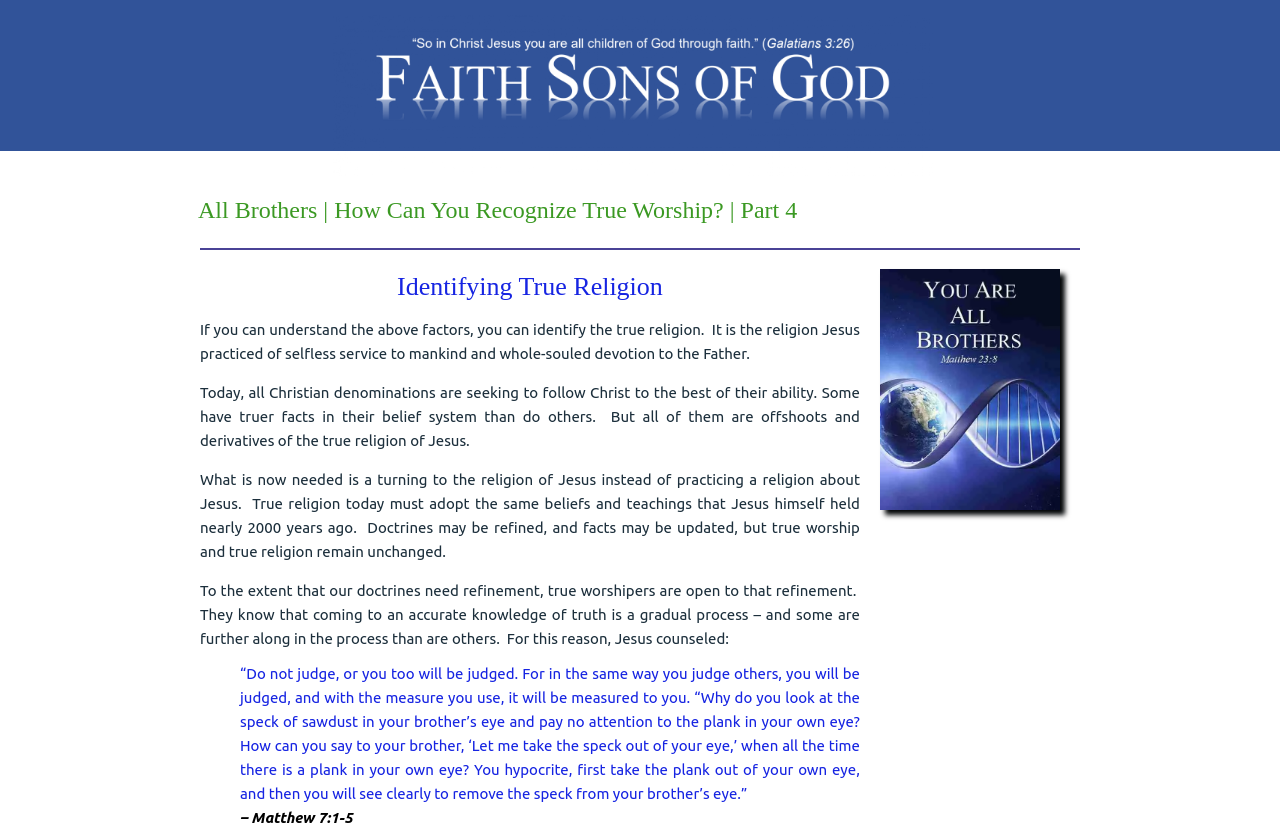Based on what you see in the screenshot, provide a thorough answer to this question: What is the relationship between Christian denominations and true religion?

The webpage states that all Christian denominations are seeking to follow Christ, but they are offshoots and derivatives of the true religion of Jesus. This implies that they are not the true religion itself, but rather attempts to follow Jesus' teachings.